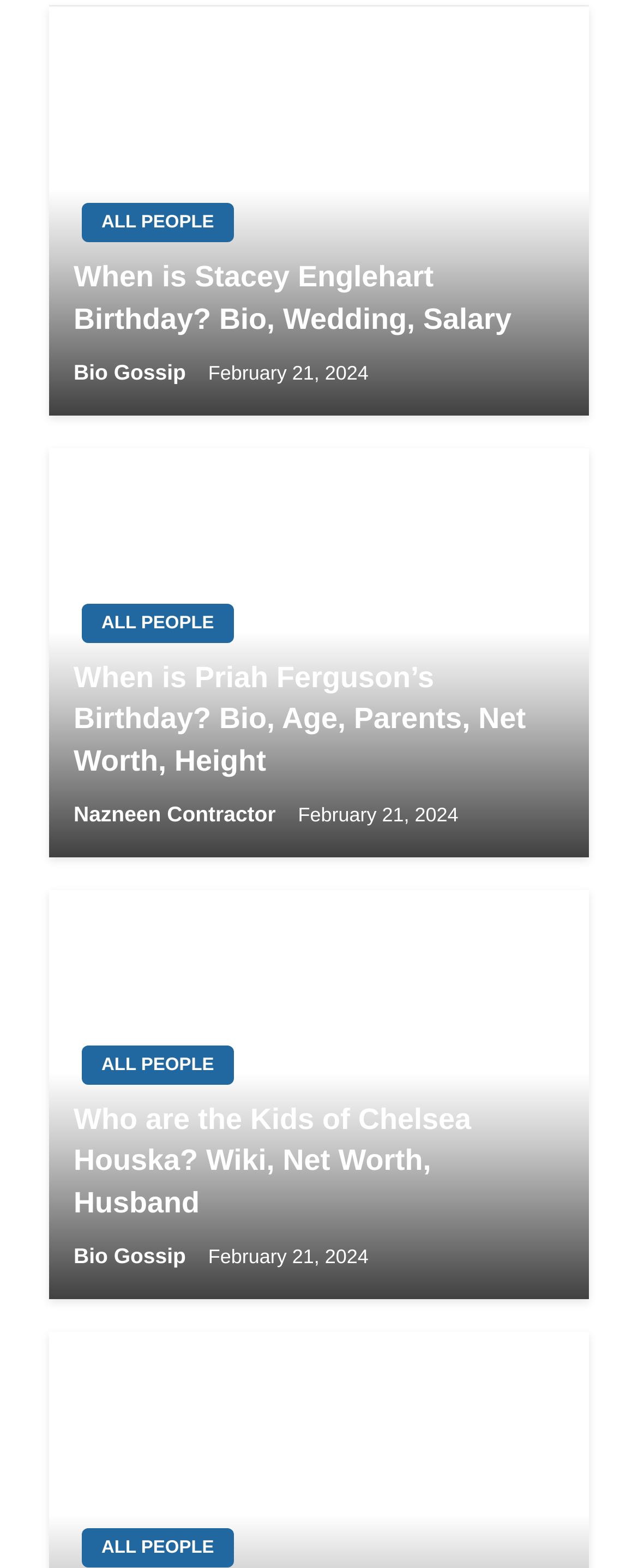What is the birthday of Stacey Englehart?
Refer to the image and offer an in-depth and detailed answer to the question.

I found the time element [905] with the StaticText 'February 21, 2024' inside the first article element [457], which is related to Stacey Englehart's birthday.